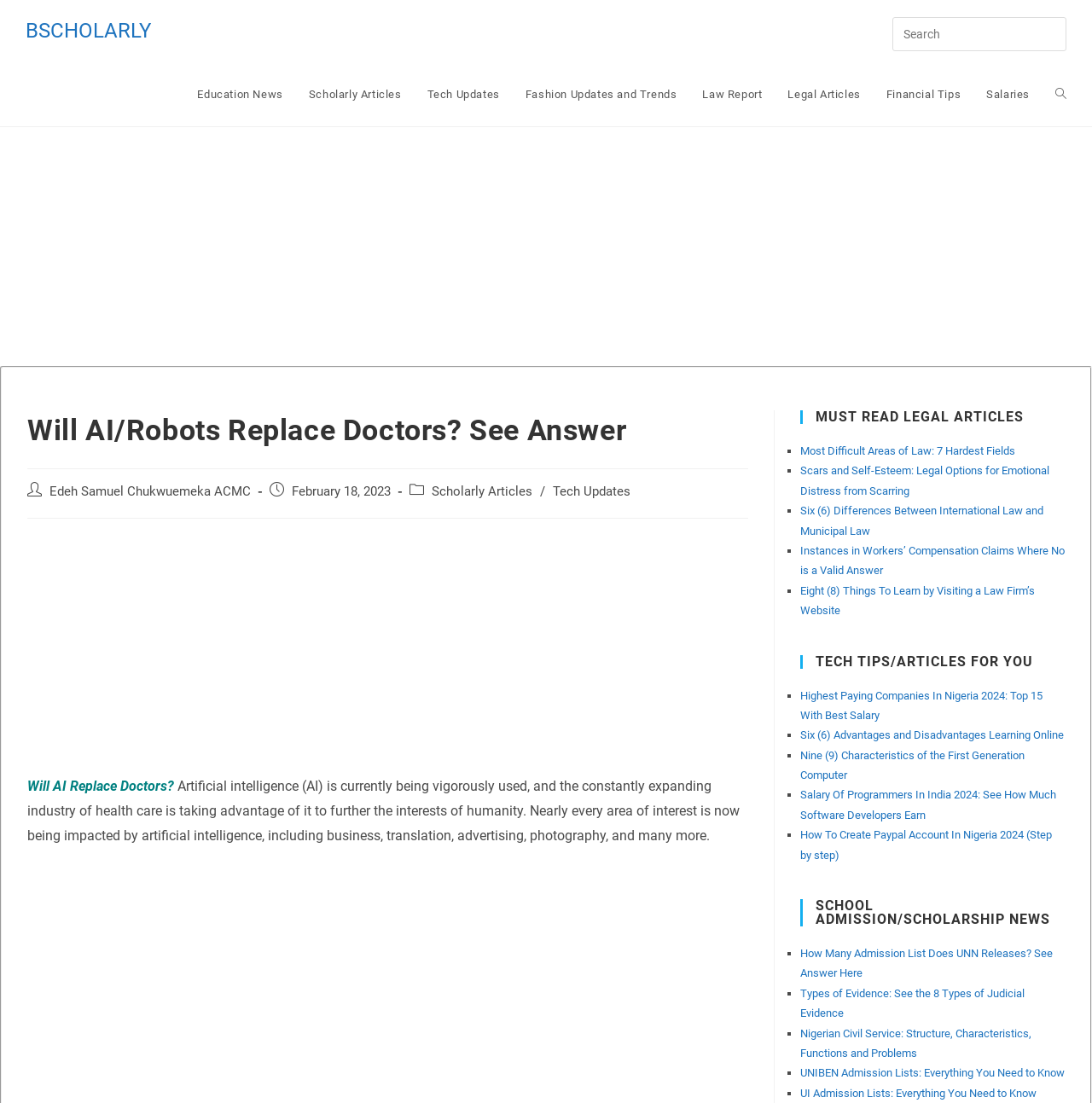Generate a detailed explanation of the webpage's features and information.

The webpage is about the topic "Will AI Replace Doctors?" and features a comprehensive article discussing the role of artificial intelligence in the healthcare industry. At the top of the page, there is a navigation menu with links to various categories, including Education News, Scholarly Articles, Tech Updates, and more. 

Below the navigation menu, there is a search bar where users can input their search queries. On the top-right corner, there is a link to toggle the website search.

The main content of the page is divided into sections. The first section features a heading "Will AI/Robots Replace Doctors? See Answer" and provides an introduction to the topic. Below this section, there is a brief information about the post author and the date of publication.

The main article is divided into paragraphs, discussing the impact of artificial intelligence on the healthcare industry. The text is accompanied by two advertisements, one above and one below the article.

On the right side of the page, there are three sections with headings "MUST READ LEGAL ARTICLES", "TECH TIPS/ARTICLES FOR YOU", and "SCHOOL ADMISSION/SCHOLARSHIP NEWS". Each section features a list of links to related articles, with bullet points and brief descriptions.

Overall, the webpage provides a wealth of information on the topic of AI in healthcare, along with related articles and resources on legal, tech, and education topics.